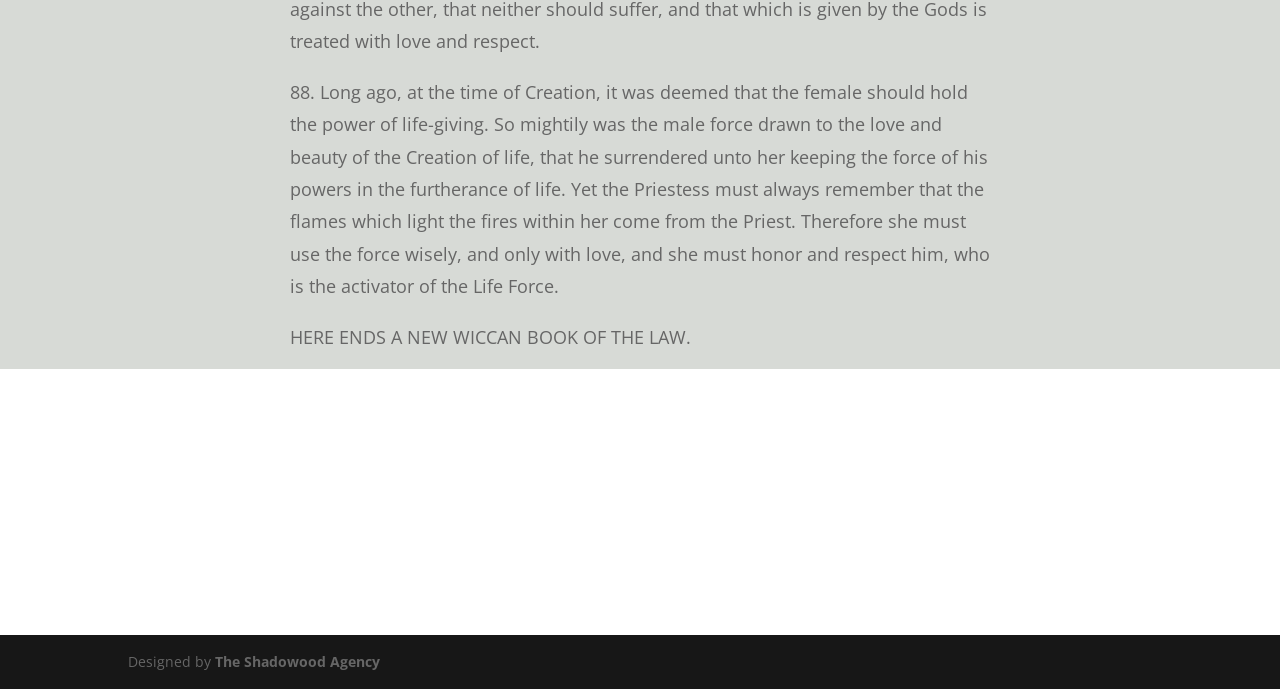What is the email address of the organization?
Using the image, answer in one word or phrase.

oakspringoutreach@gmail.com